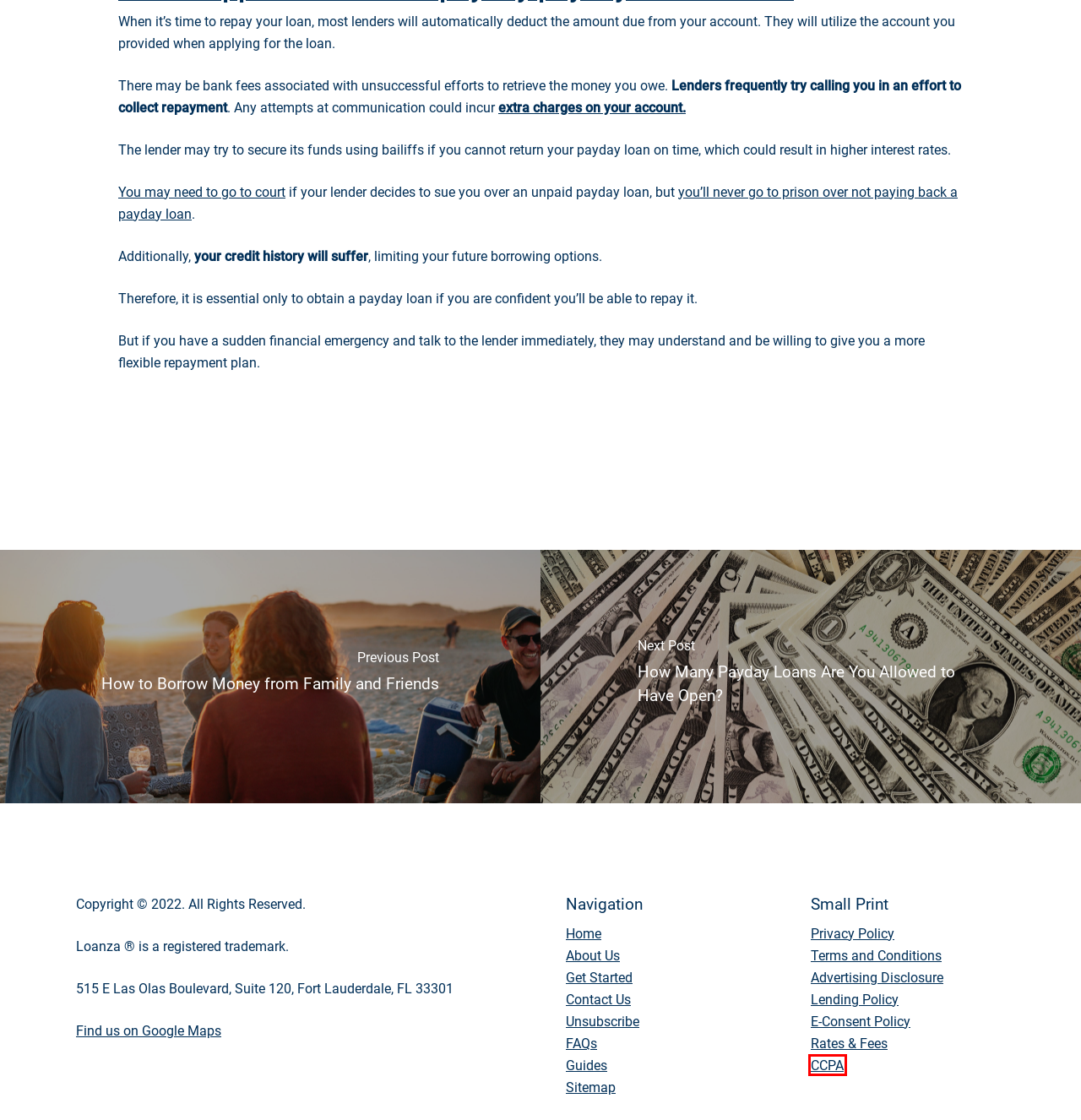You are provided with a screenshot of a webpage where a red rectangle bounding box surrounds an element. Choose the description that best matches the new webpage after clicking the element in the red bounding box. Here are the choices:
A. Sitemap | Loanza
B. CCPA | Information for California Residents | Loanza
C. Terms and Conditions | Loanza
D. Lending Policy | Loanza
E. Unsubscribe | Loanza
F. Rates and Fees | Loanza
G. E-Consent Policy | Loanza
H. How Many Payday Loans Are You Allowed to Have Open? | Loanza

B